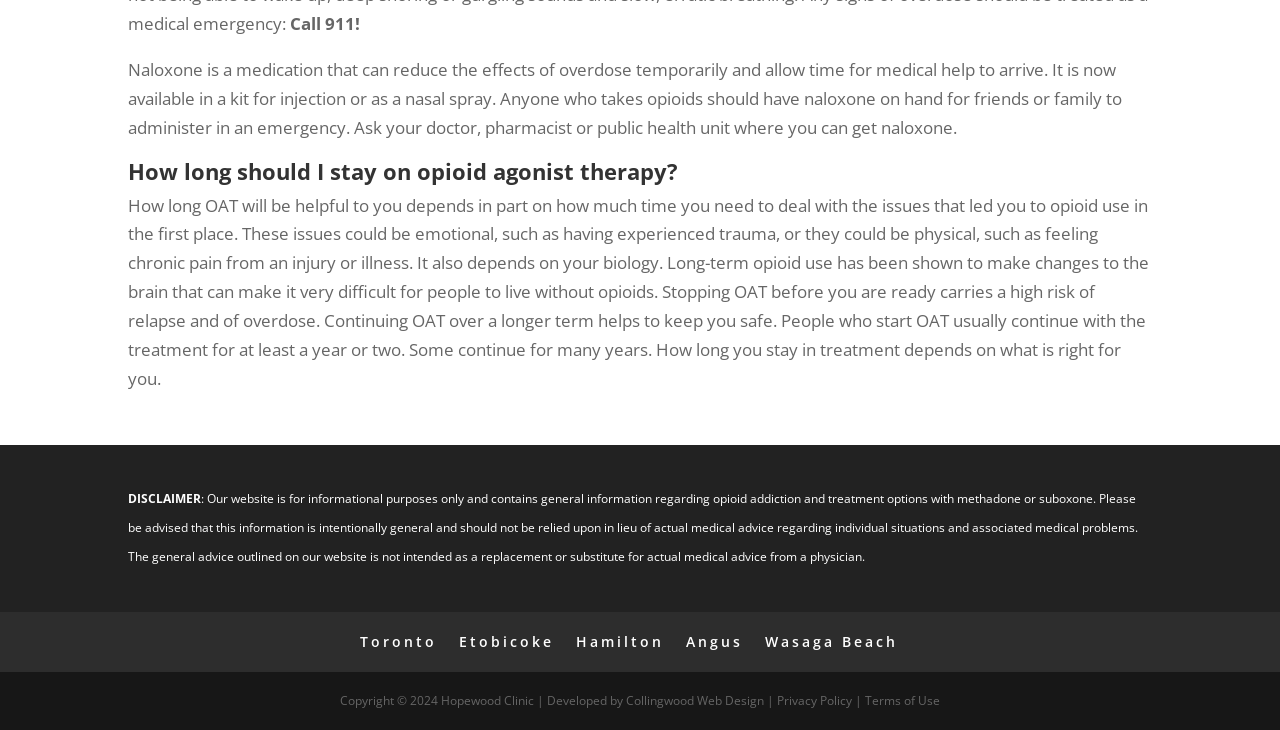What is the medication that can reduce overdose effects?
Use the information from the image to give a detailed answer to the question.

Based on the StaticText element with OCR text 'Naloxone is a medication that can reduce the effects of overdose temporarily and allow time for medical help to arrive.', I can infer that naloxone is the medication that can reduce overdose effects.